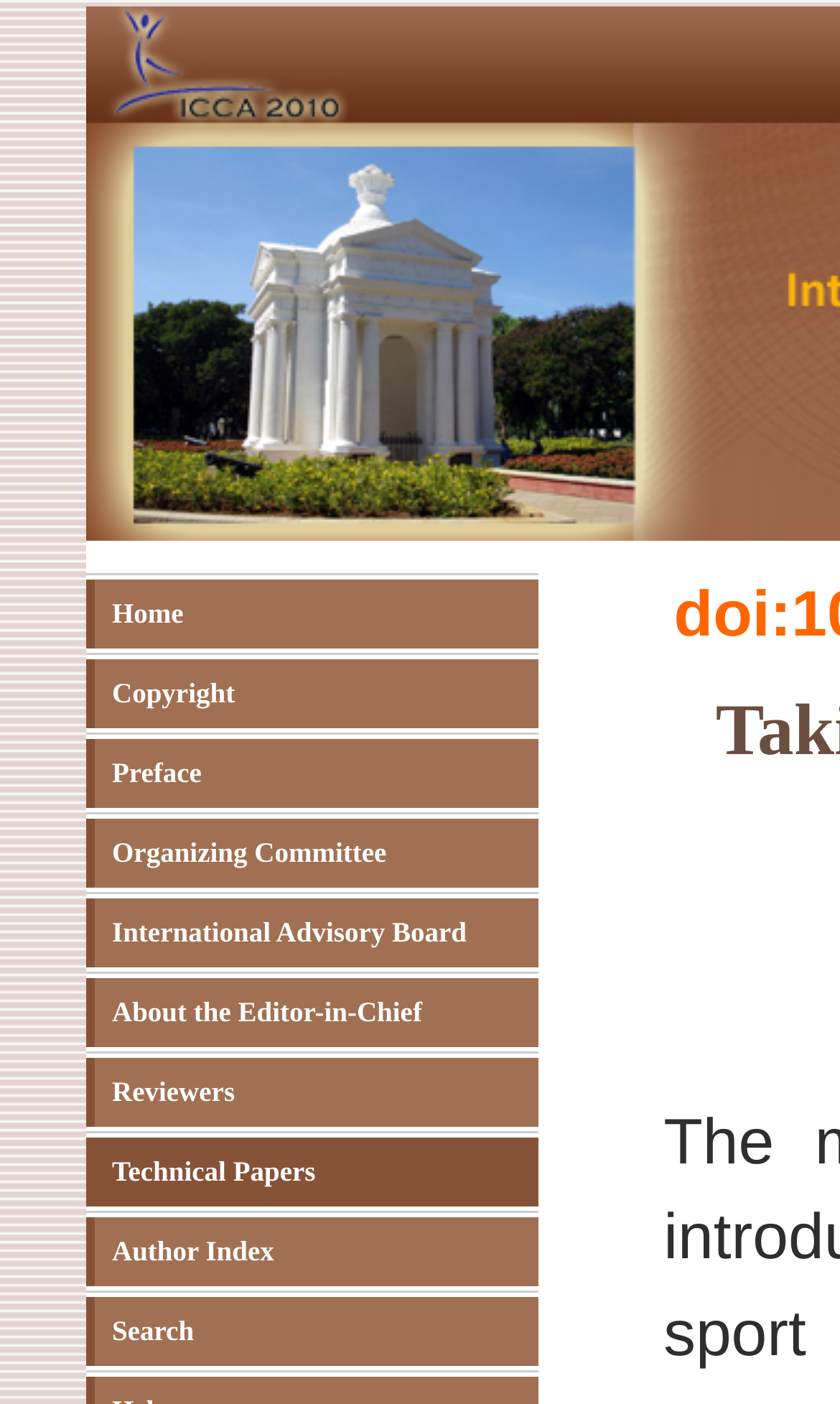Determine the bounding box coordinates of the clickable element necessary to fulfill the instruction: "check author index". Provide the coordinates as four float numbers within the 0 to 1 range, i.e., [left, top, right, bottom].

[0.103, 0.867, 0.641, 0.916]